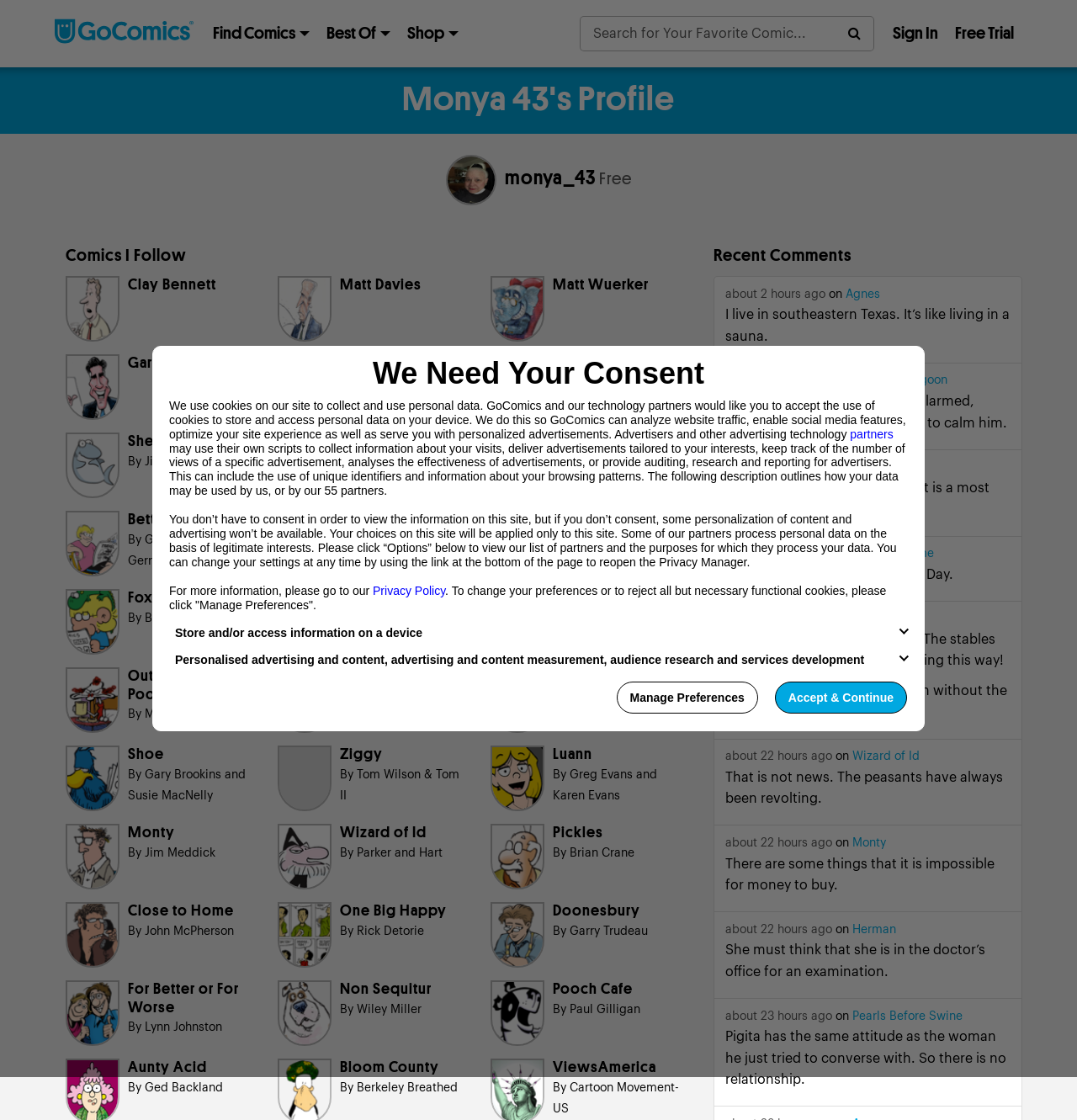Is there a search function on this webpage?
Kindly offer a comprehensive and detailed response to the question.

I found a search box with a submit button and a placeholder text 'Search for Your Favorite Comic...' which indicates that there is a search function on this webpage.